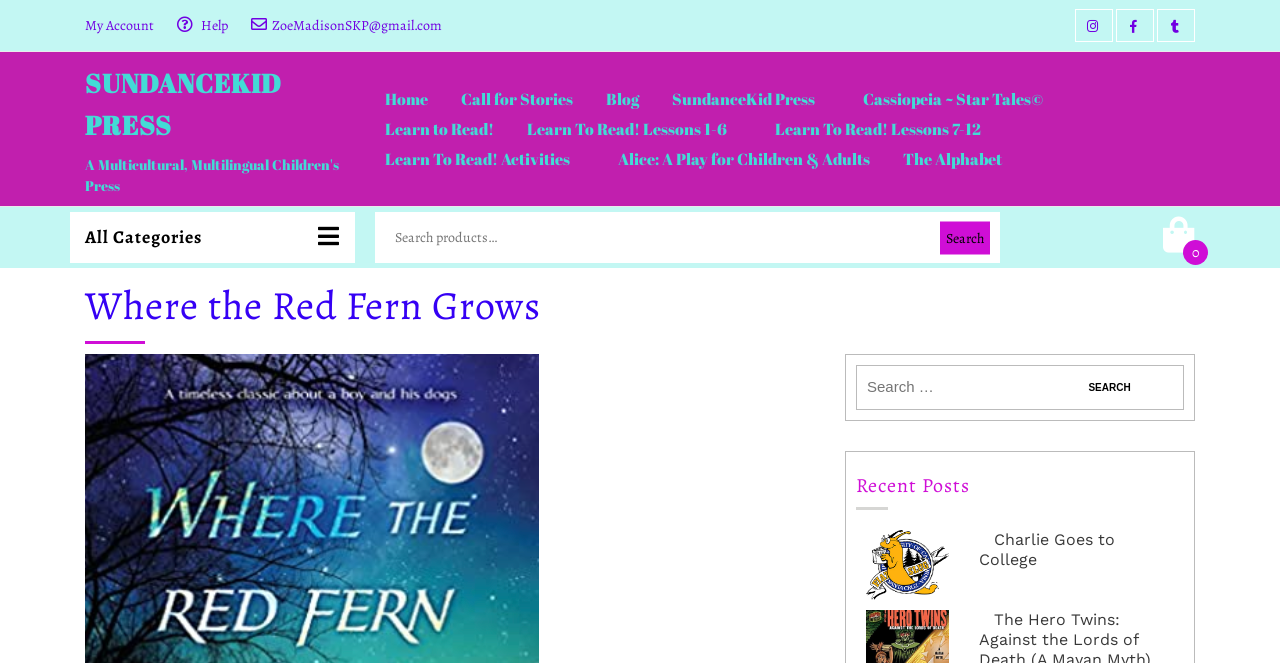What is the text above the search box?
Based on the image, answer the question in a detailed manner.

I looked at the element above the search box and found the text 'All Categories'. This text is likely a category filter for the search function.